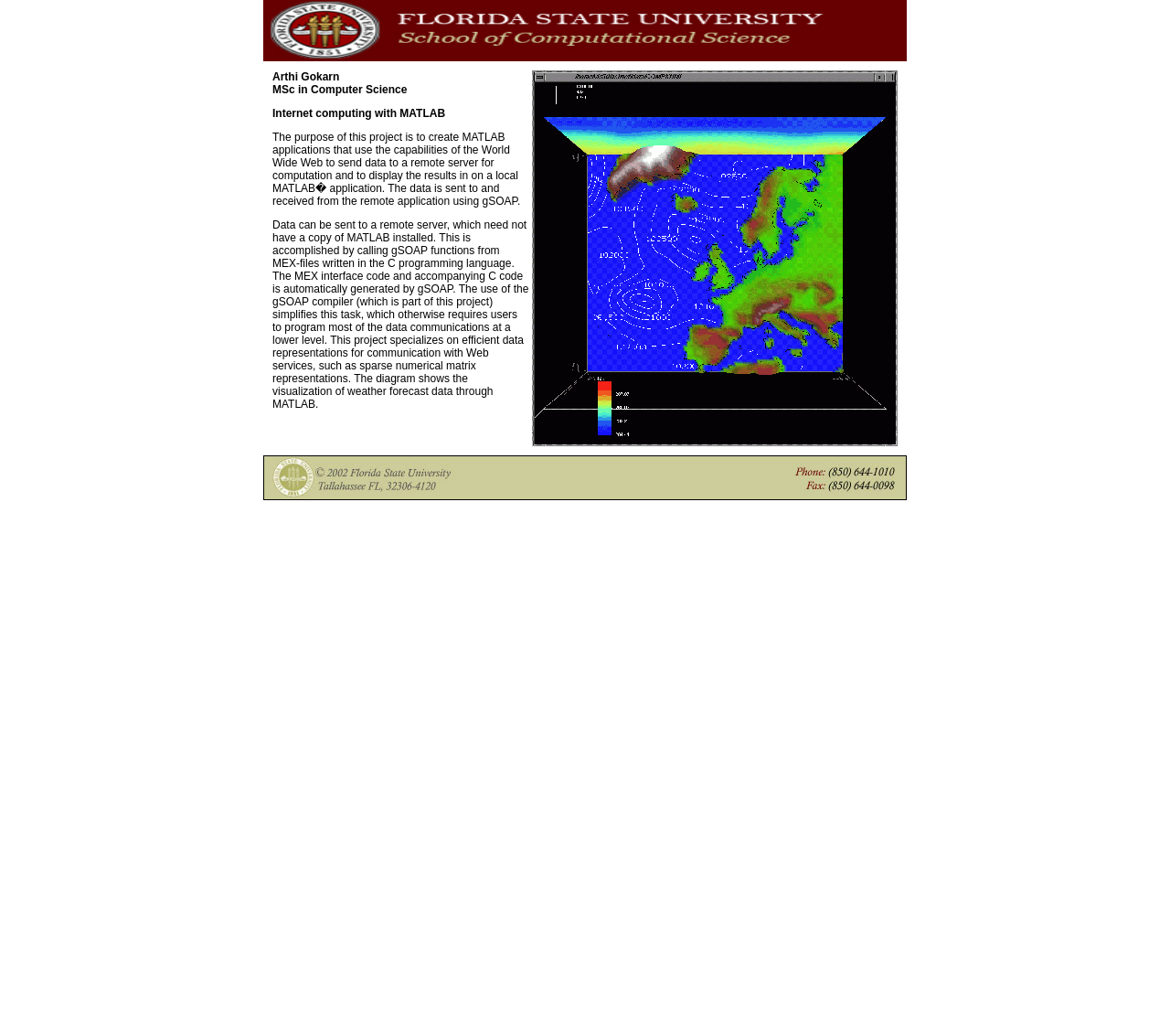What is the purpose of the gSOAP compiler?
Please use the image to provide a one-word or short phrase answer.

To simplify data communications